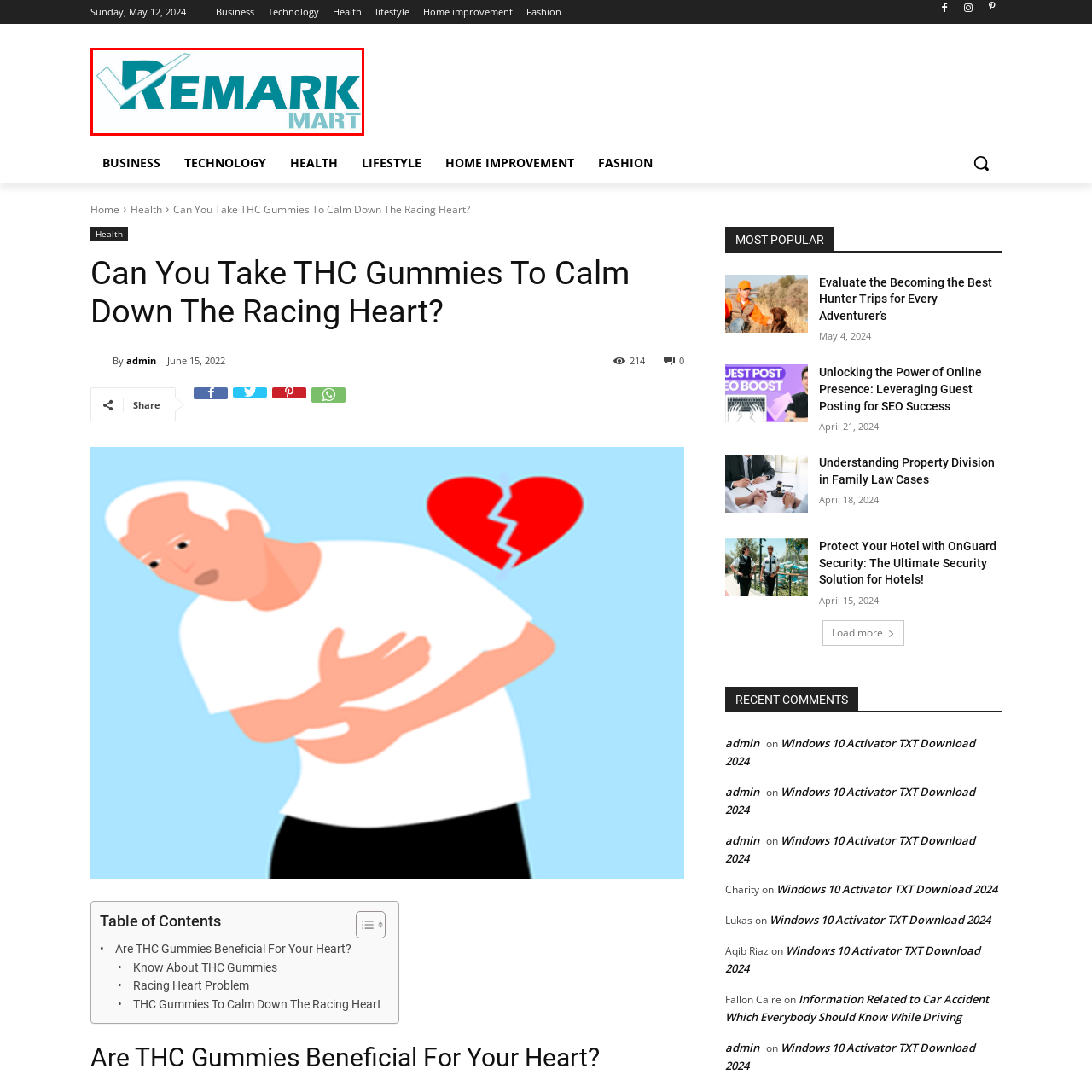What symbol is used in the logo?
Inspect the image surrounded by the red bounding box and answer the question using a single word or a short phrase.

check mark